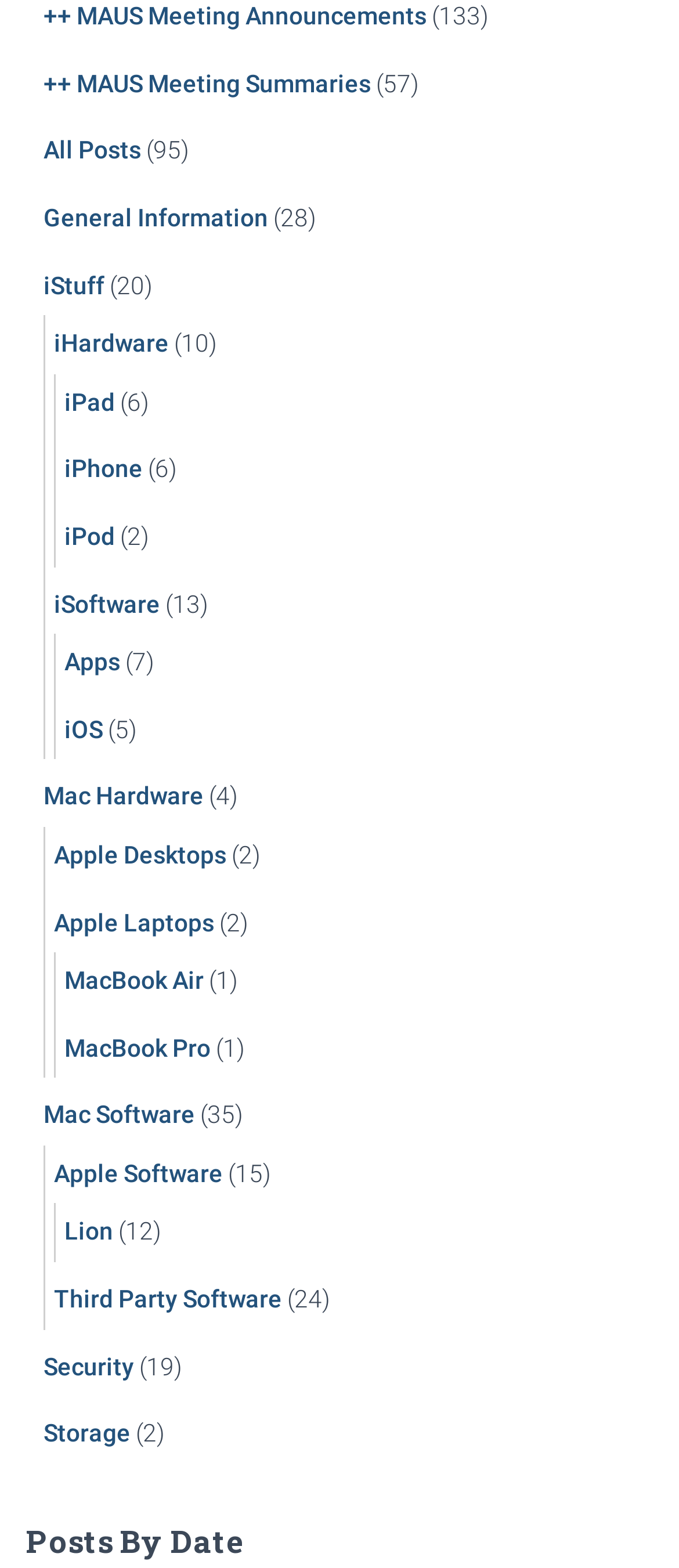Find the bounding box coordinates for the UI element whose description is: "++ MAUS Meeting Summaries". The coordinates should be four float numbers between 0 and 1, in the format [left, top, right, bottom].

[0.064, 0.044, 0.546, 0.062]